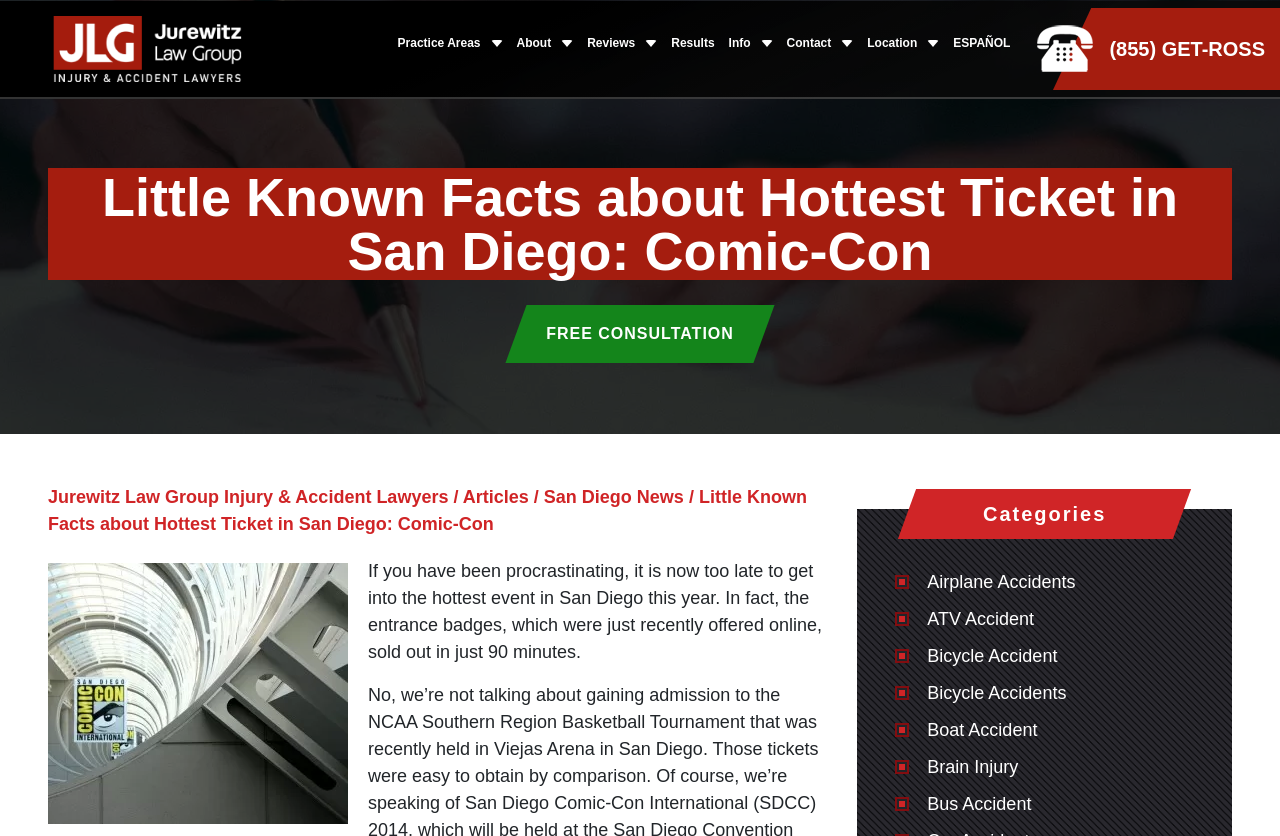Find the bounding box coordinates of the element I should click to carry out the following instruction: "Click on the '(855) GET-ROSS' phone number".

[0.867, 0.045, 0.988, 0.069]